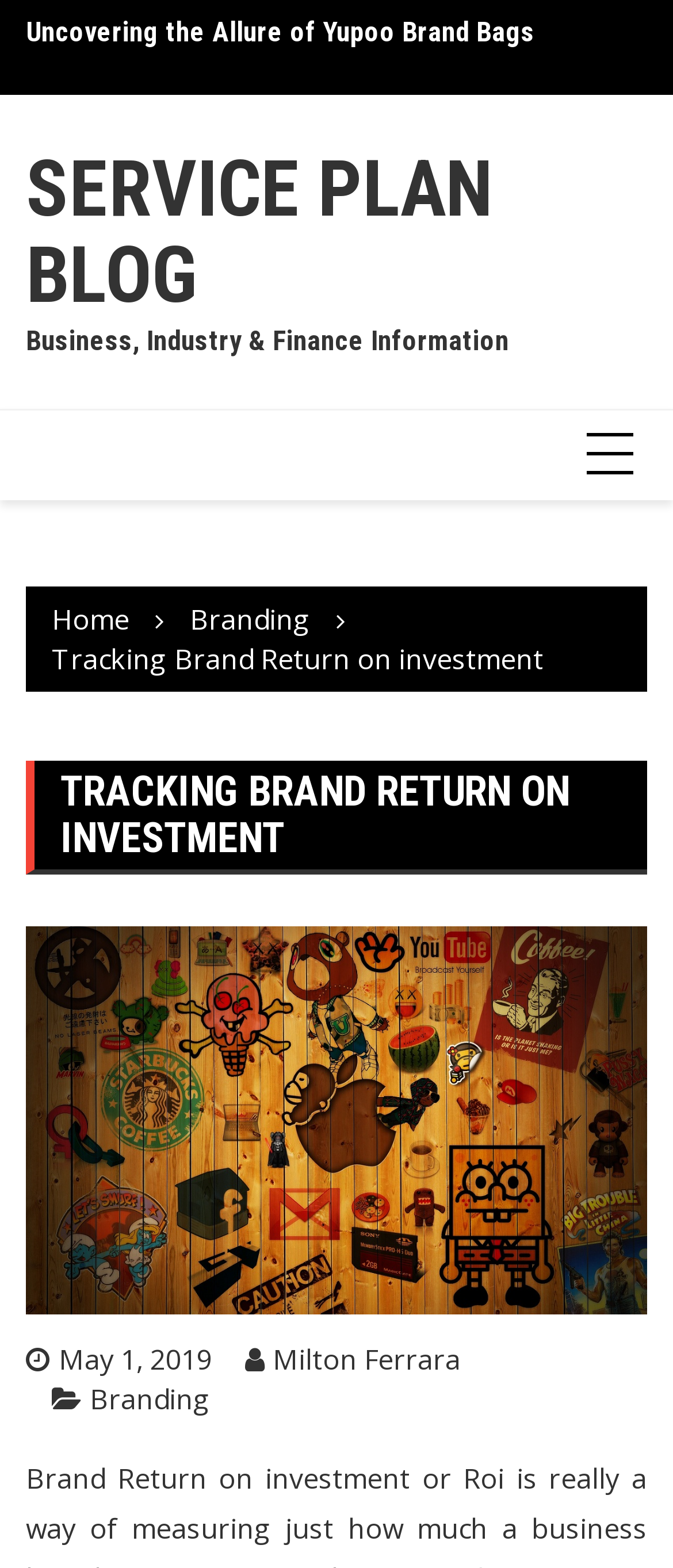Locate the coordinates of the bounding box for the clickable region that fulfills this instruction: "Check the date of the 'Tracking Brand Return on investment' article".

[0.038, 0.855, 0.315, 0.879]